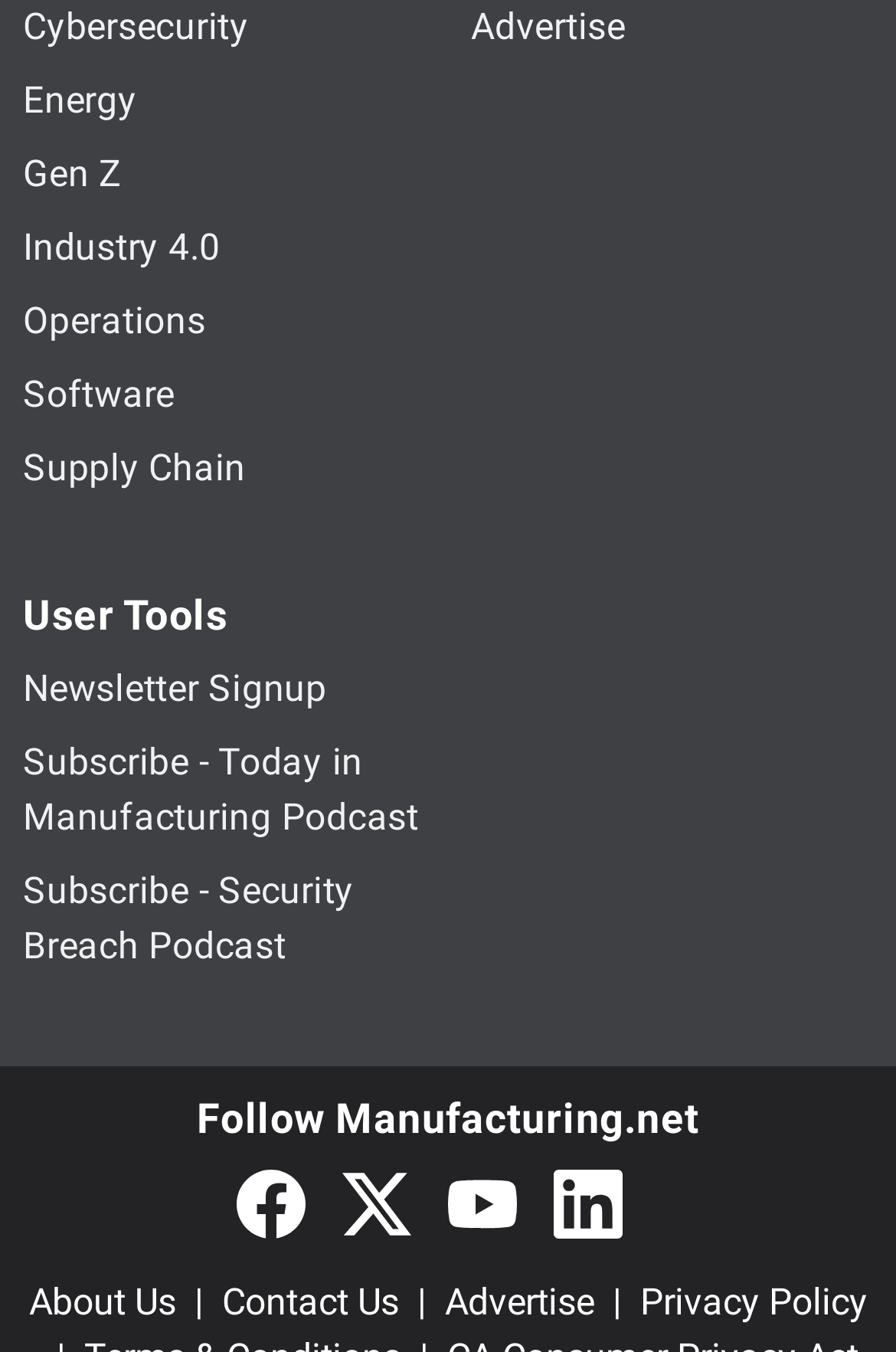Kindly determine the bounding box coordinates for the clickable area to achieve the given instruction: "Follow us on Facebook".

[0.264, 0.863, 0.341, 0.915]